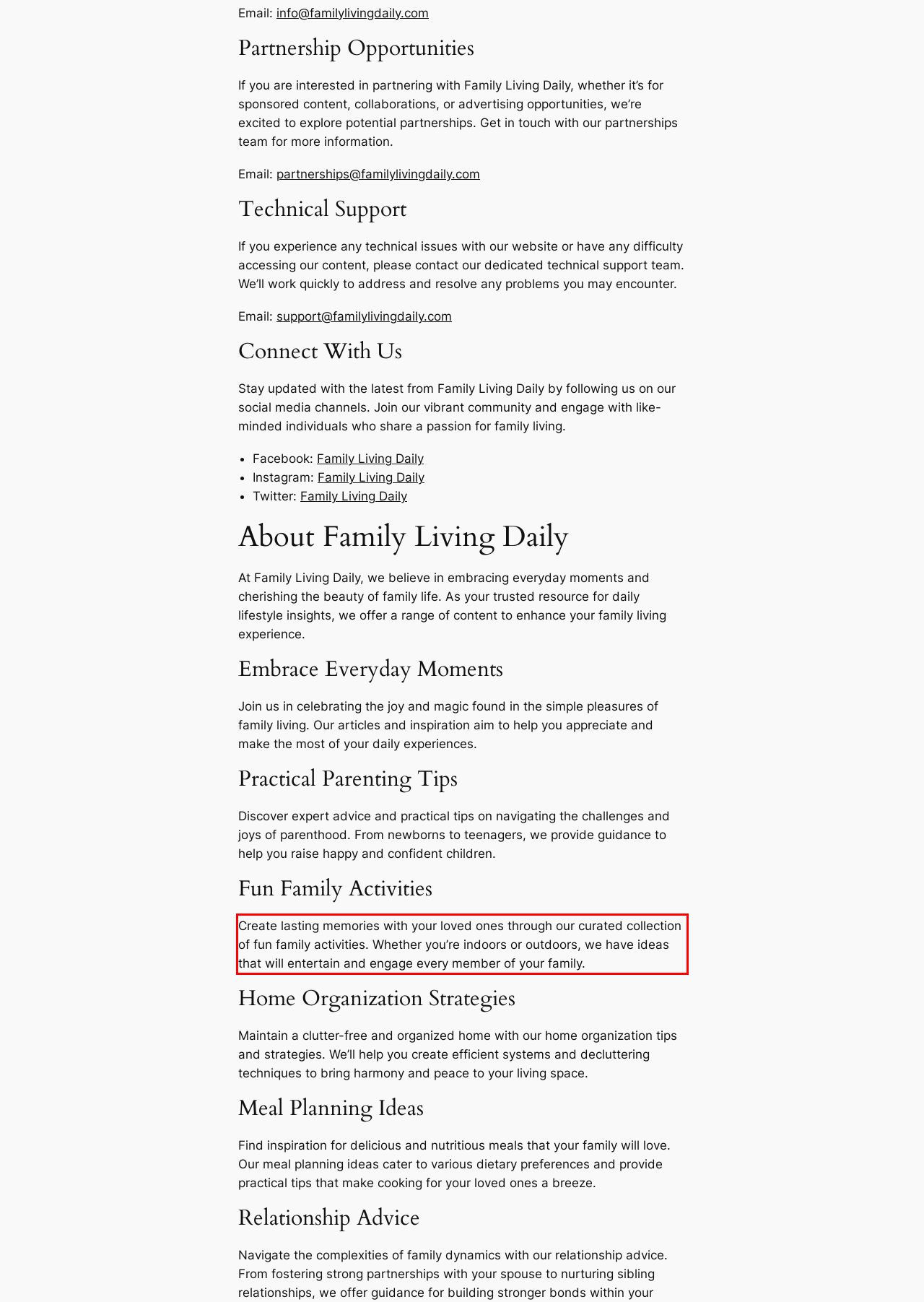Within the screenshot of the webpage, locate the red bounding box and use OCR to identify and provide the text content inside it.

Create lasting memories with your loved ones through our curated collection of fun family activities. Whether you’re indoors or outdoors, we have ideas that will entertain and engage every member of your family.